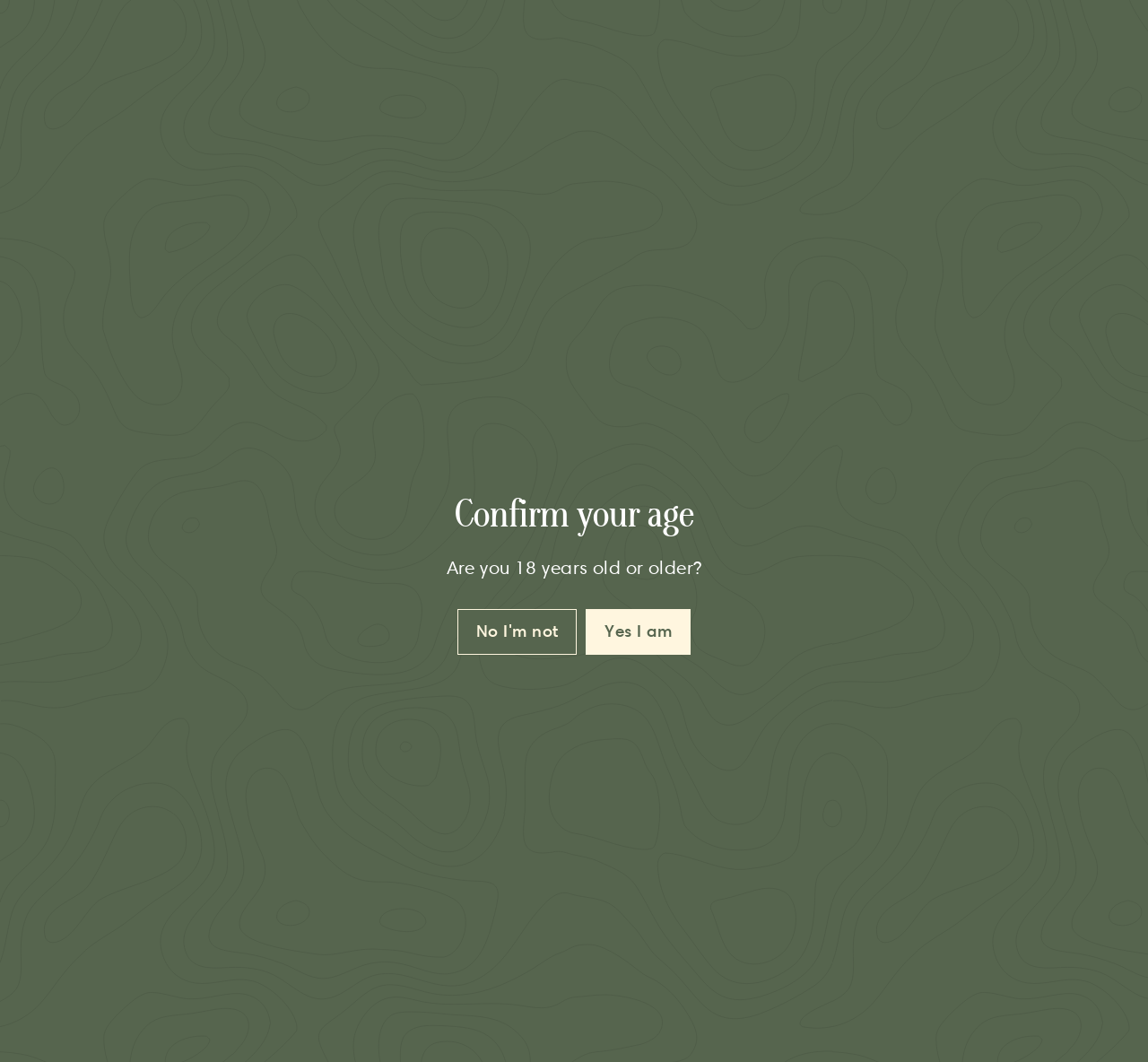Show the bounding box coordinates for the HTML element described as: "Insurance".

None